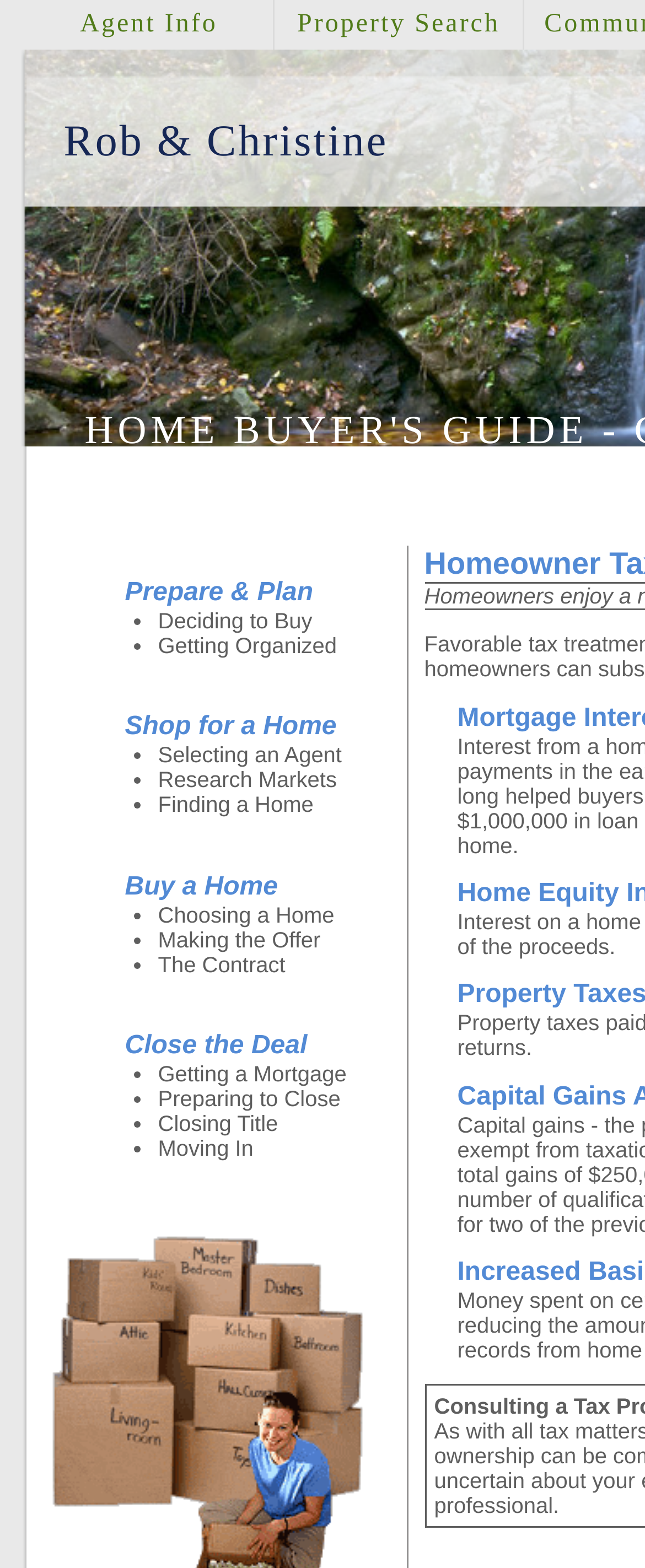Given the description: "Shop for a Home", determine the bounding box coordinates of the UI element. The coordinates should be formatted as four float numbers between 0 and 1, [left, top, right, bottom].

[0.194, 0.455, 0.522, 0.473]